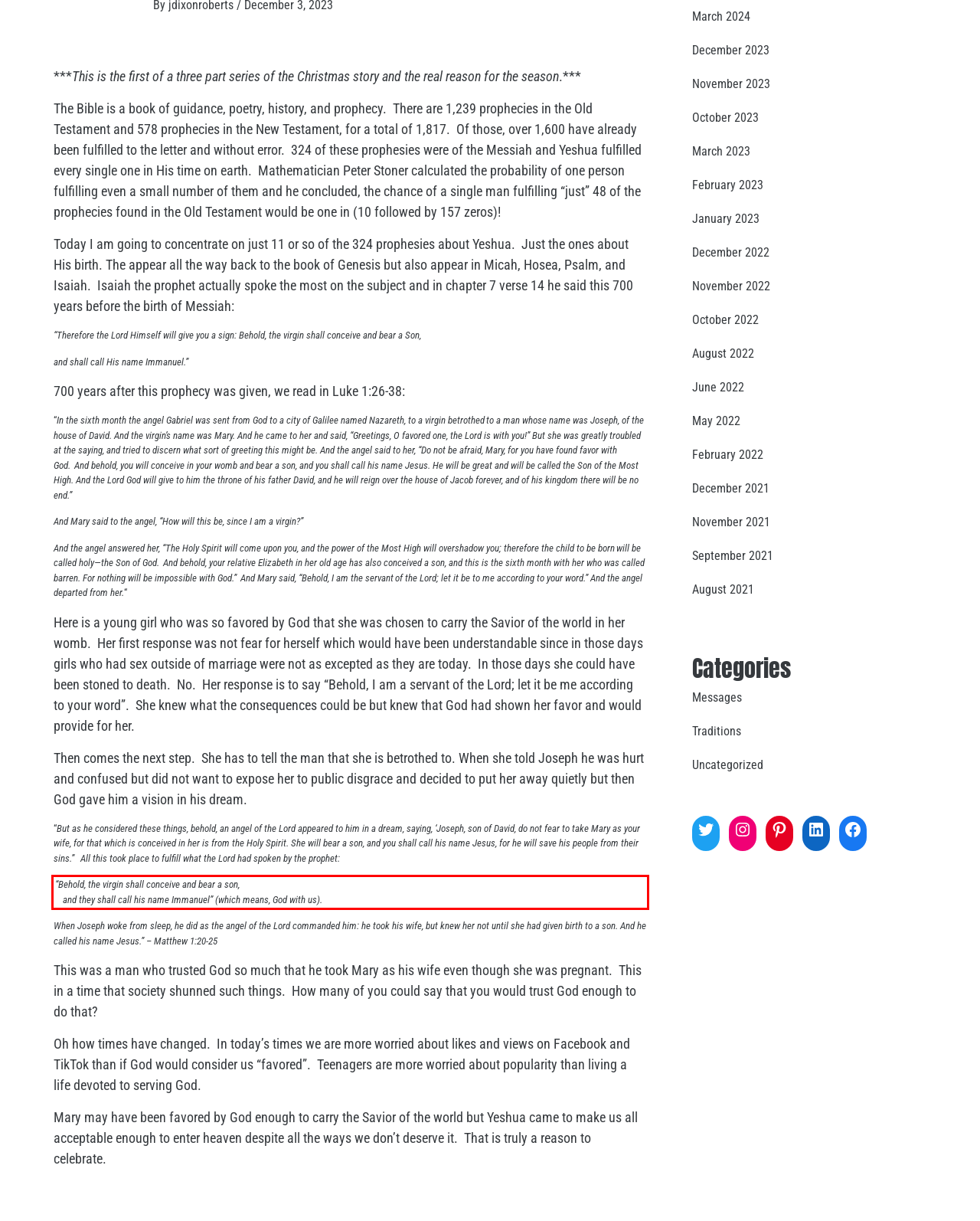With the given screenshot of a webpage, locate the red rectangle bounding box and extract the text content using OCR.

“Behold, the virgin shall conceive and bear a son, and they shall call his name Immanuel” (which means, God with us).